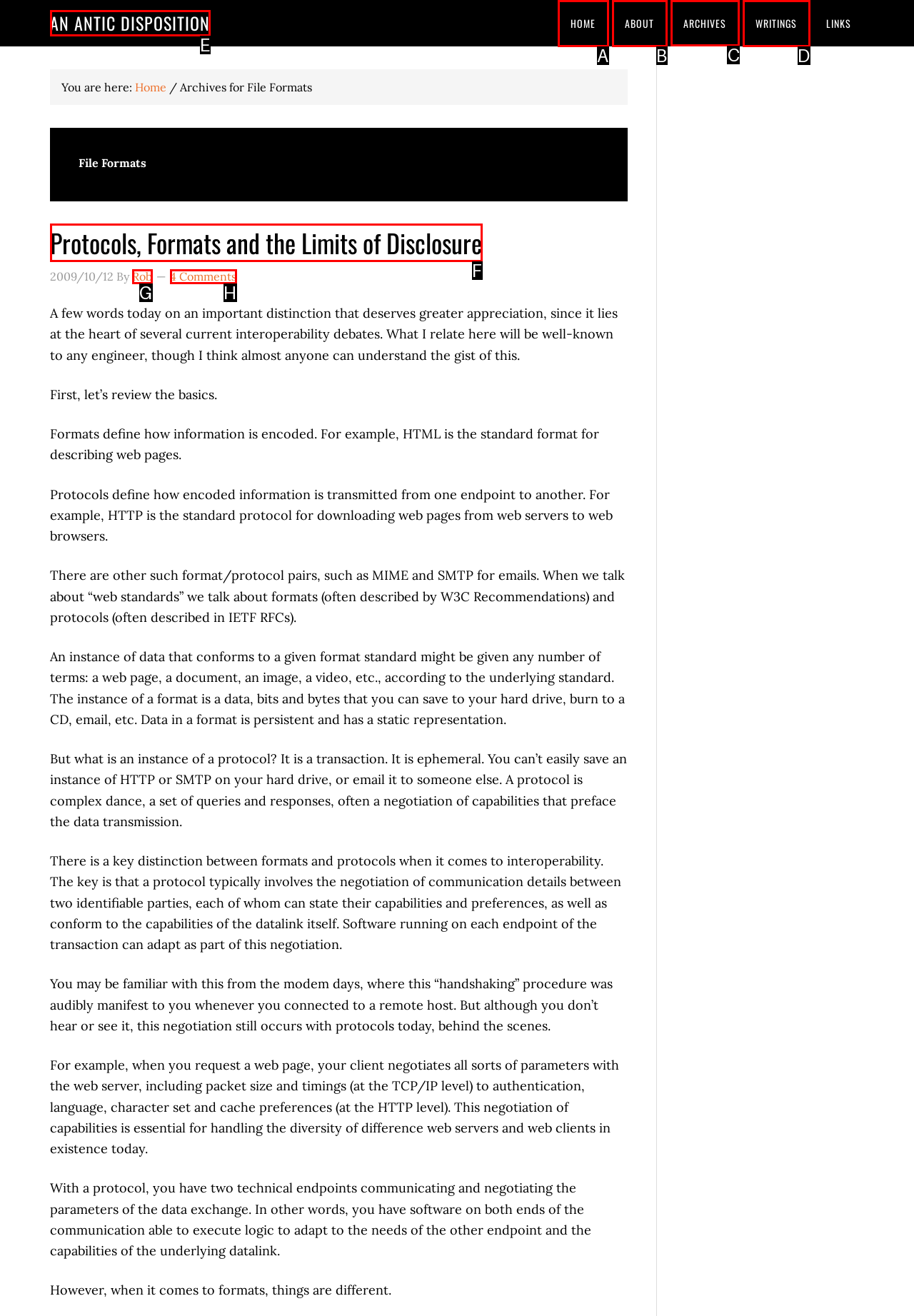Tell me which option I should click to complete the following task: Click the 'ARCHIVES' link Answer with the option's letter from the given choices directly.

C